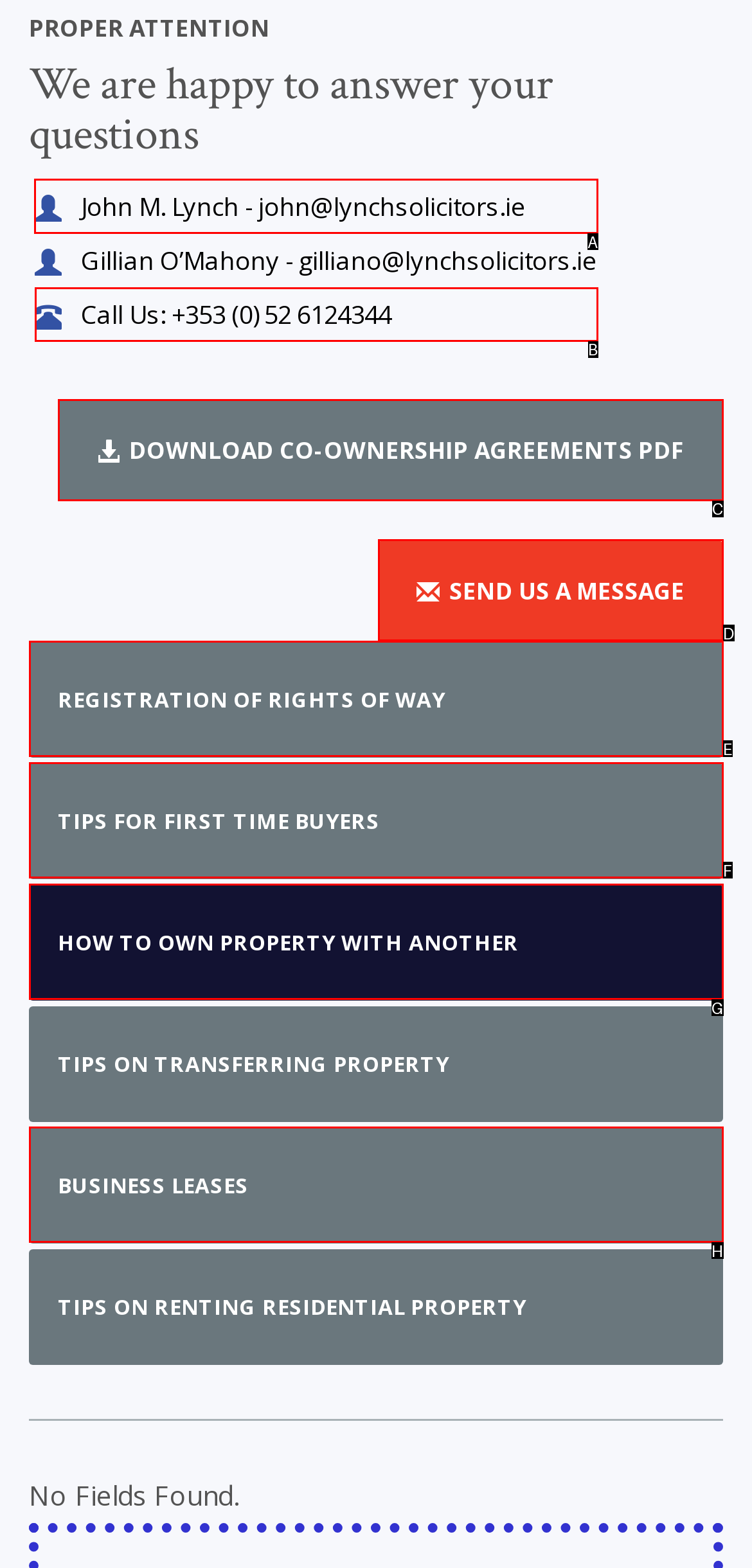Identify the correct option to click in order to complete this task: Contact John M. Lynch
Answer with the letter of the chosen option directly.

A